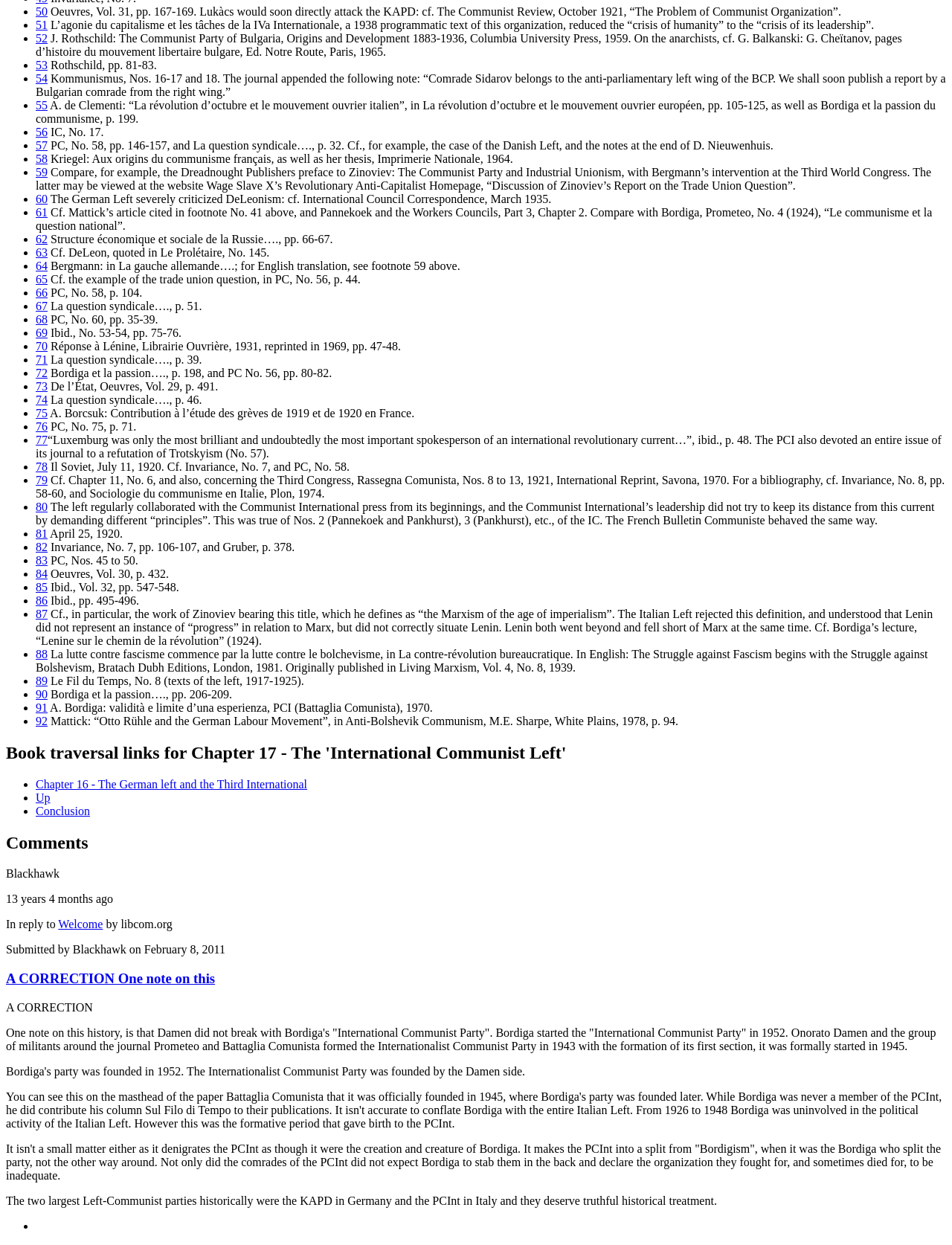What is the title of the first cited work?
Using the visual information, answer the question in a single word or phrase.

Oeuvres, Vol. 31